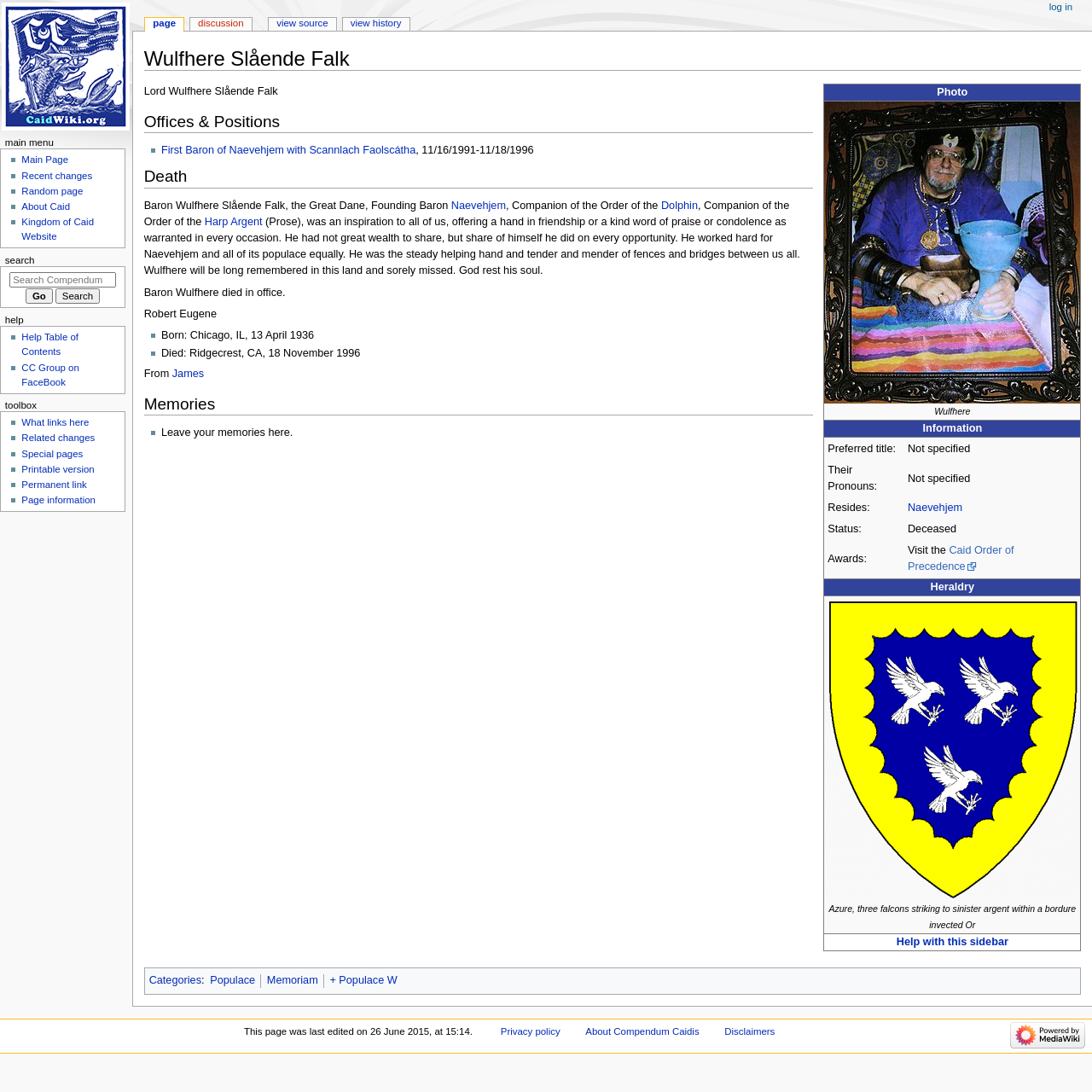Please find the top heading of the webpage and generate its text.

Wulfhere Slående Falk